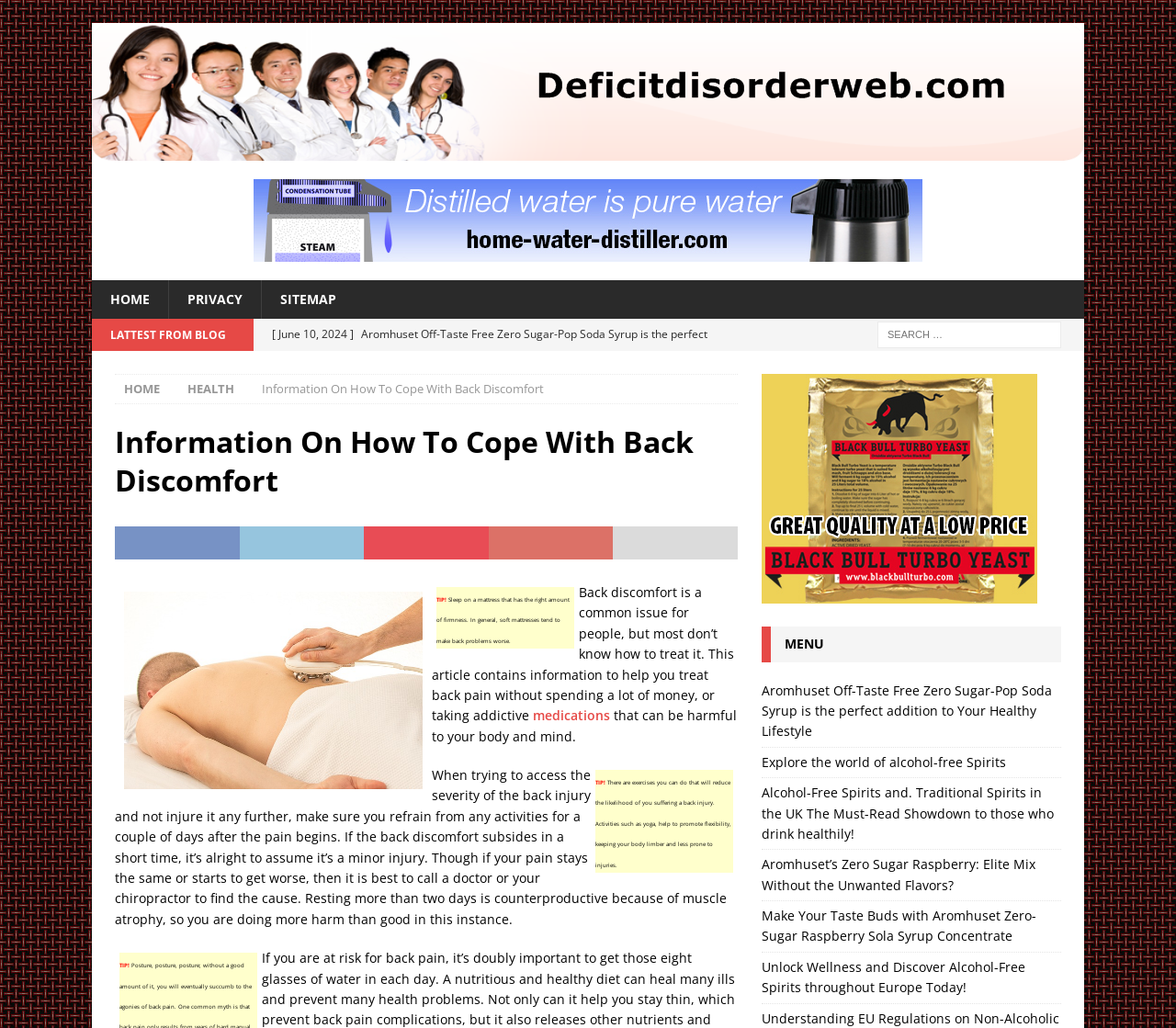Please examine the image and provide a detailed answer to the question: What is the purpose of the search box?

The search box is located in the complementary element with the text 'Search for:', which suggests that its purpose is to allow users to search for specific information on the webpage.